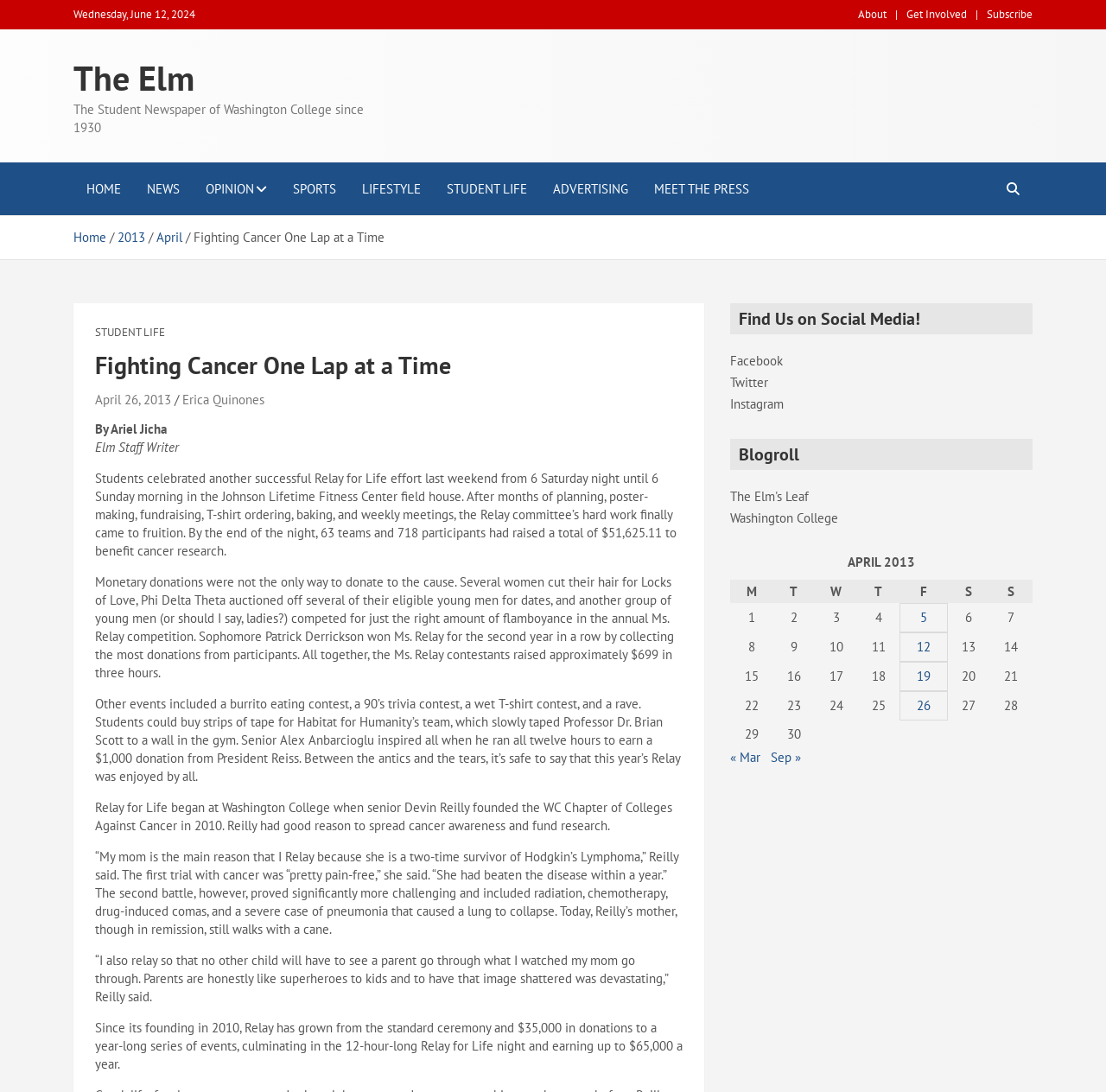Find the bounding box coordinates of the element I should click to carry out the following instruction: "Find us on Facebook".

[0.66, 0.323, 0.708, 0.338]